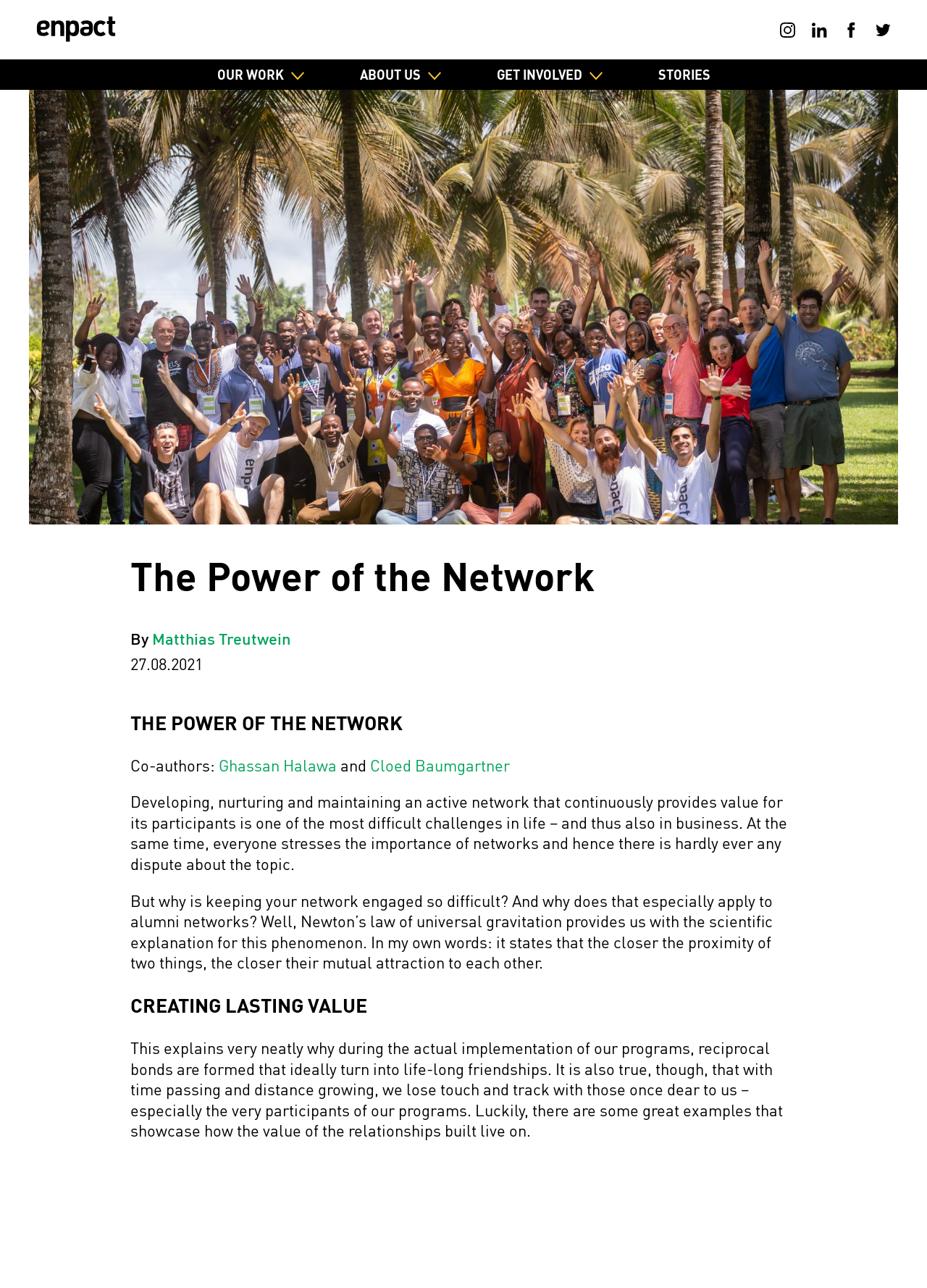Please locate the bounding box coordinates of the element that should be clicked to achieve the given instruction: "Read the story by Matthias Treutwein".

[0.164, 0.488, 0.314, 0.503]